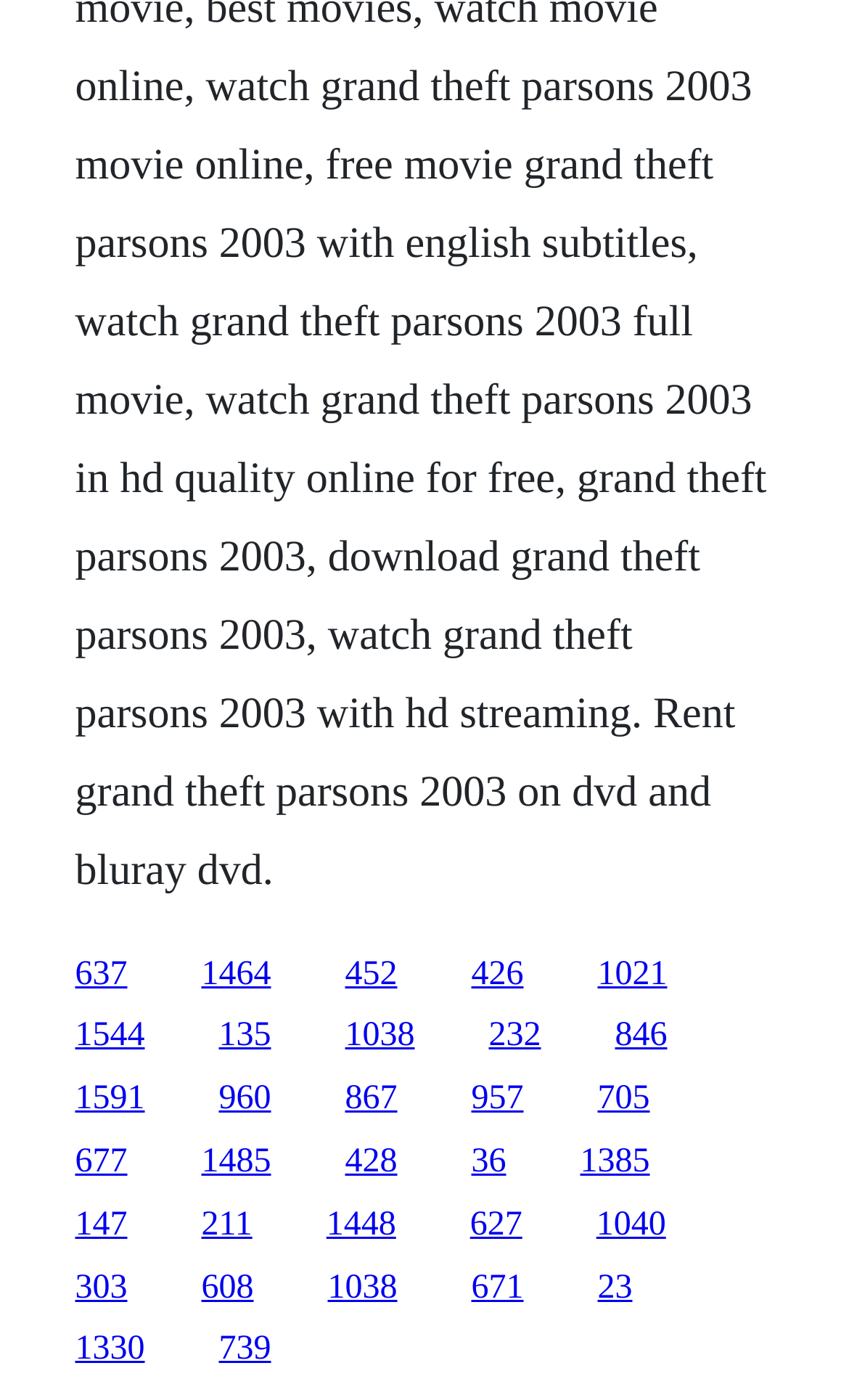Specify the bounding box coordinates of the region I need to click to perform the following instruction: "click the first link". The coordinates must be four float numbers in the range of 0 to 1, i.e., [left, top, right, bottom].

[0.088, 0.682, 0.15, 0.709]